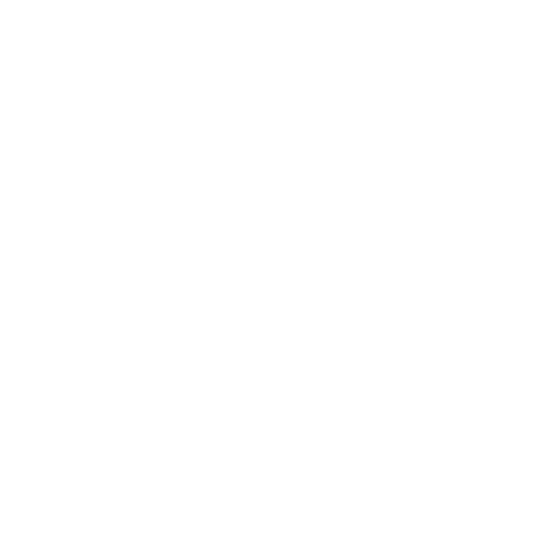What is the purpose of the smaller underwires?
Provide a comprehensive and detailed answer to the question.

According to the caption, the design is strategically crafted with smaller, more open underwires to provide enticing cleavage while allowing the intricate details to shine through.